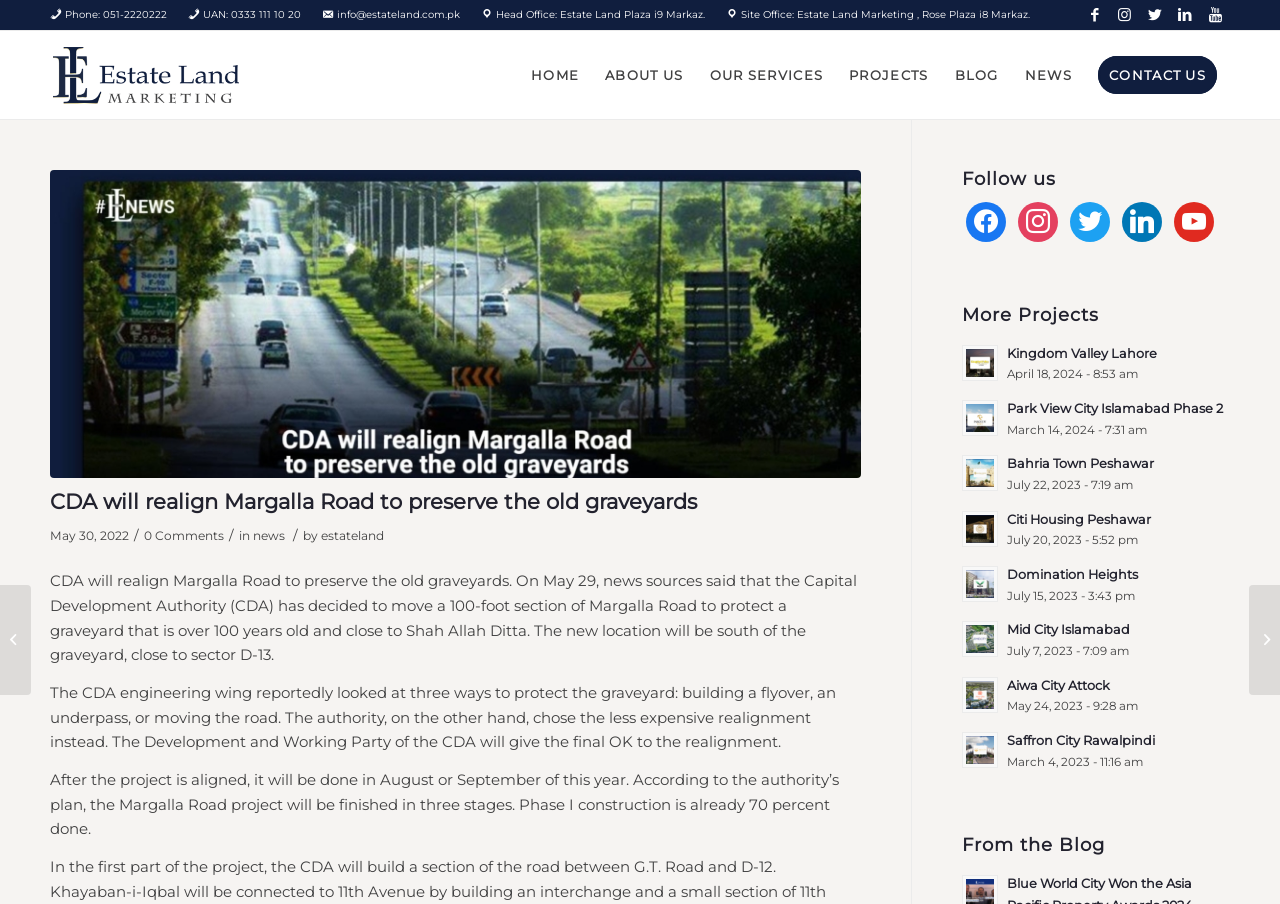What is the name of the company with a link to its marketing page?
Please utilize the information in the image to give a detailed response to the question.

I found the company name by looking at the link element with the content 'Estate Land Marketing' located at the top of the webpage, which also has an associated image element.